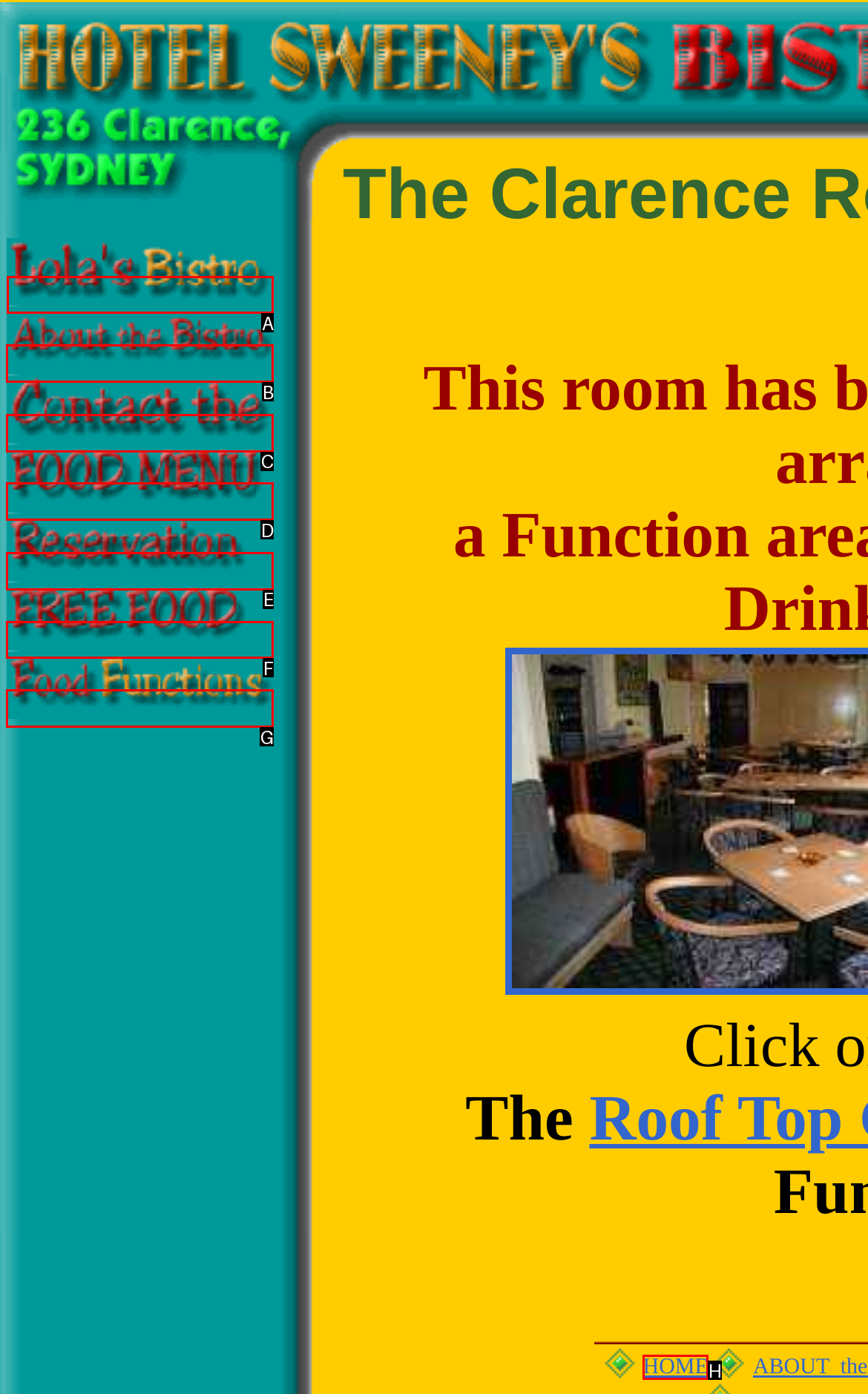From the given options, choose the one to complete the task: Click the first menu item
Indicate the letter of the correct option.

A